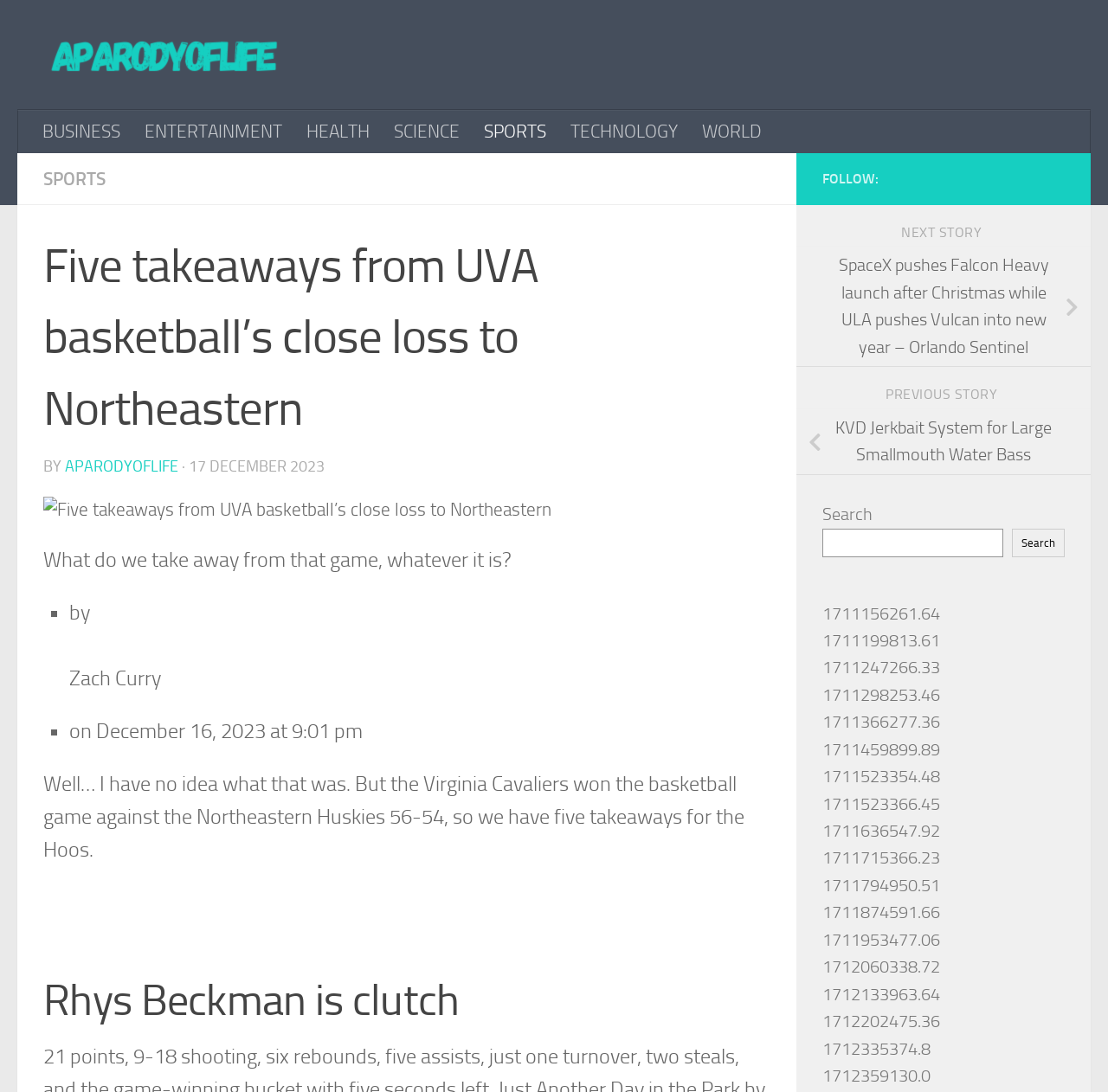What is the purpose of the 'FOLLOW:' section?
Please provide a full and detailed response to the question.

I inferred the purpose of the 'FOLLOW:' section by looking at its location and content. The section is located at the bottom of the page and has no other context, so I assume it is a call-to-action to follow the website or author for more updates.